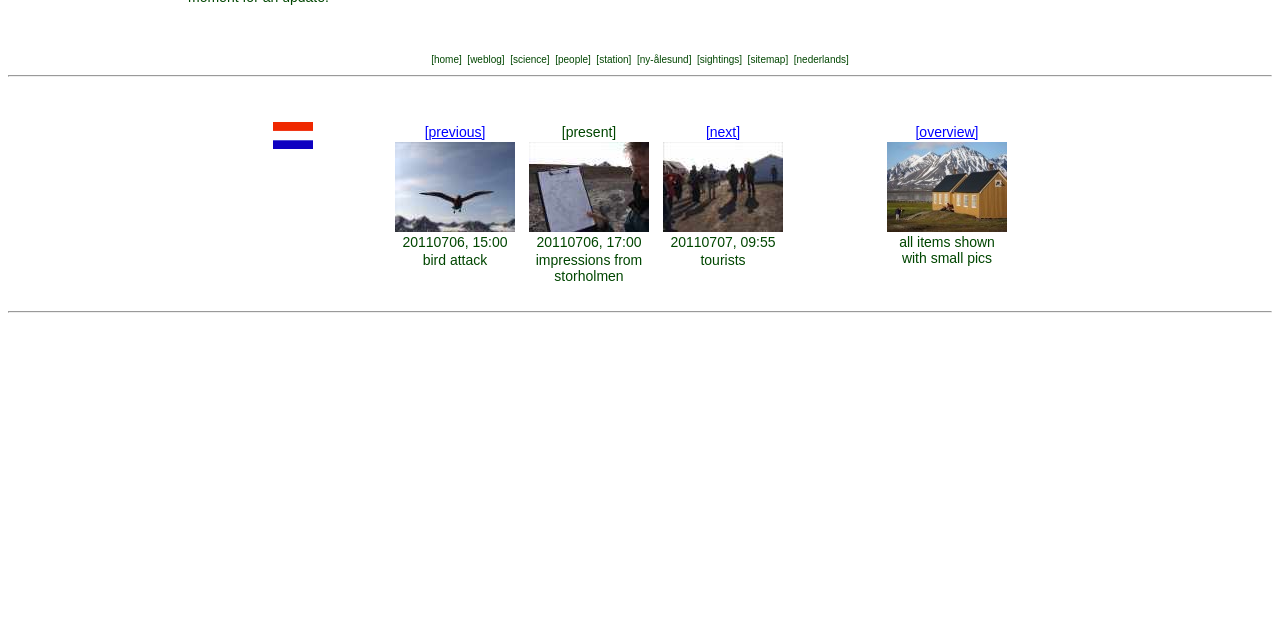Identify the coordinates of the bounding box for the element described below: "20110706, 15:00". Return the coordinates as four float numbers between 0 and 1: [left, top, right, bottom].

[0.314, 0.365, 0.397, 0.39]